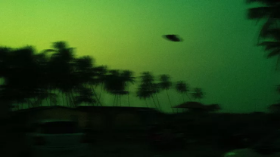What is the theme of the article related to the image?
Look at the image and provide a short answer using one word or a phrase.

Extraterrestrial life